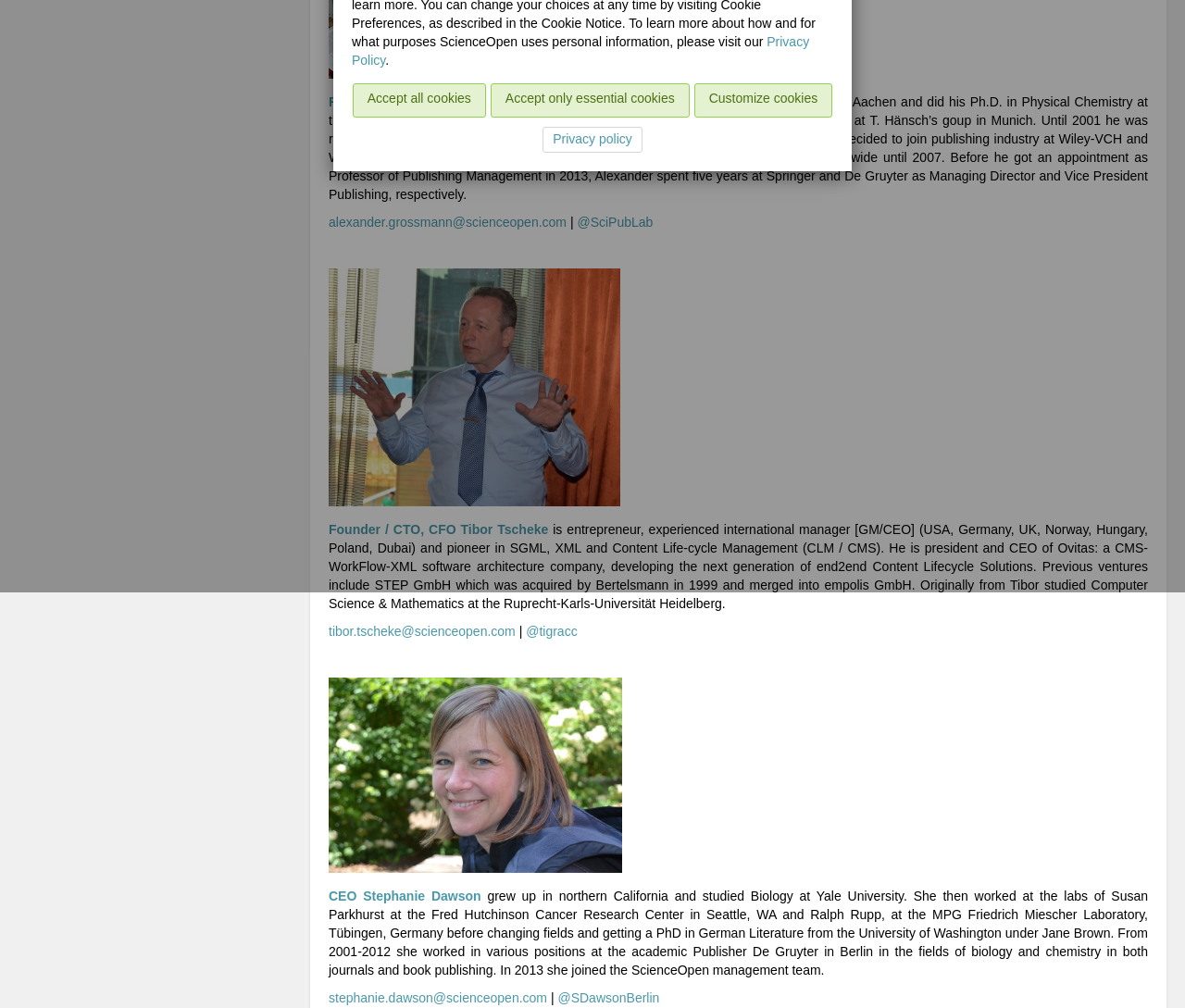Determine the bounding box for the UI element that matches this description: "Home".

None